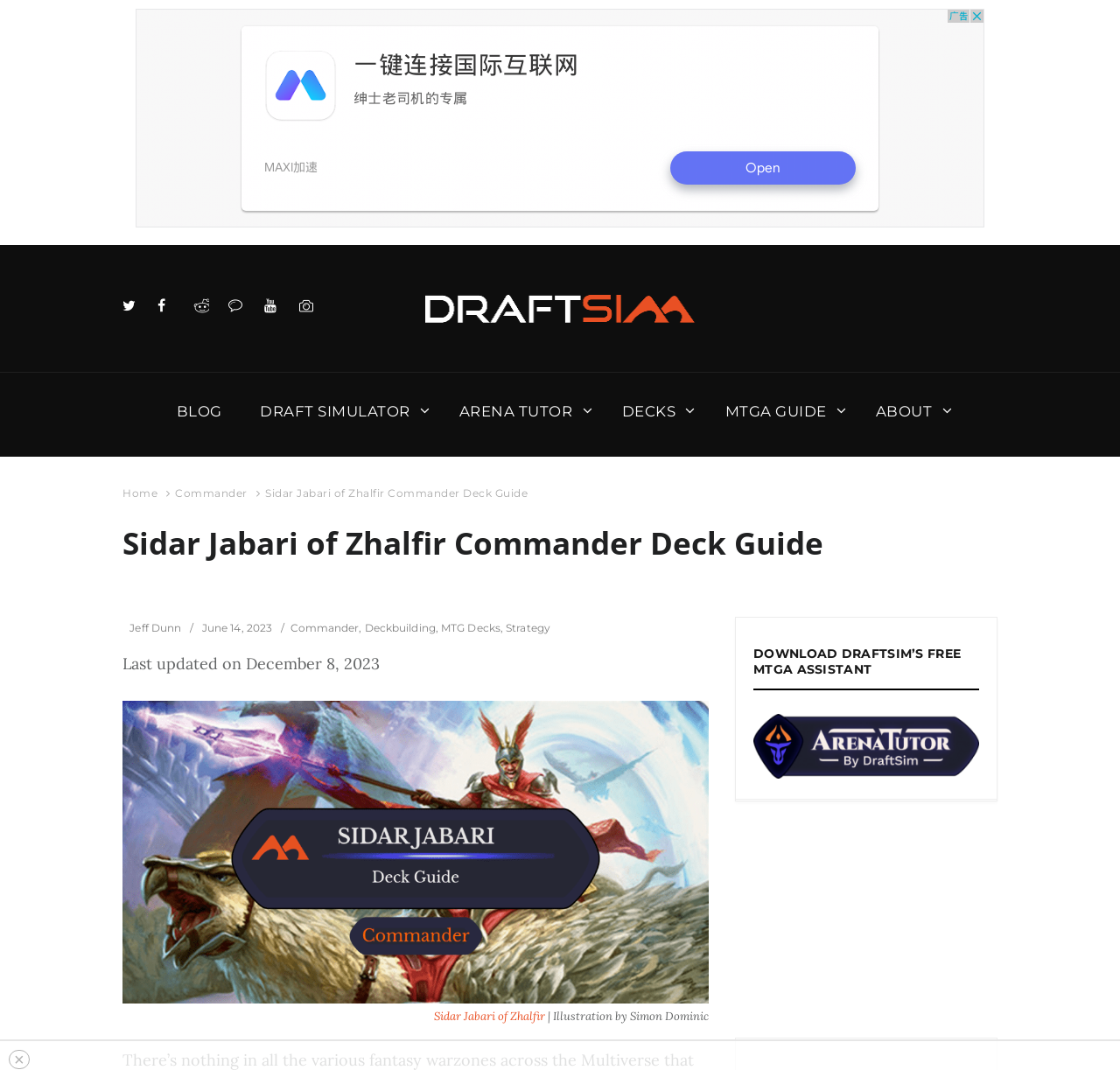Craft a detailed narrative of the webpage's structure and content.

This webpage is a guide for the Sidar Jabari of Zhalfir Commander Deck in the Magic: The Gathering game. At the top, there is an advertisement iframe taking up a significant portion of the screen. Below it, there are several social media links, including Facebook, Twitter, and Instagram, represented by their respective icons.

On the left side, there is a navigation menu with links to different sections of the website, including "BLOG", "DRAFT SIMULATOR", "ARENA TUTOR", "DECKS", "MTGA GUIDE", and "ABOUT". There is also a "LOGIN" button.

The main content of the webpage is a guide to the Sidar Jabari of Zhalfir Commander Deck, with a heading that matches the title of the webpage. Below the heading, there is a section with the author's name, "Jeff Dunn", and the date "June 14, 2023". There are also links to related categories, including "Commander", "Deckbuilding", "MTG Decks", and "Strategy".

The main content area also features an image of the Sidar Jabari of Zhalfir card, with a caption that includes the illustration artist's name, Simon Dominic. Below the image, there is a call-to-action to download Draftsim's free MTGA assistant, accompanied by the Arena Tutor logo.

At the very bottom of the page, there is a small "×" button, likely used to close a popup or modal window.